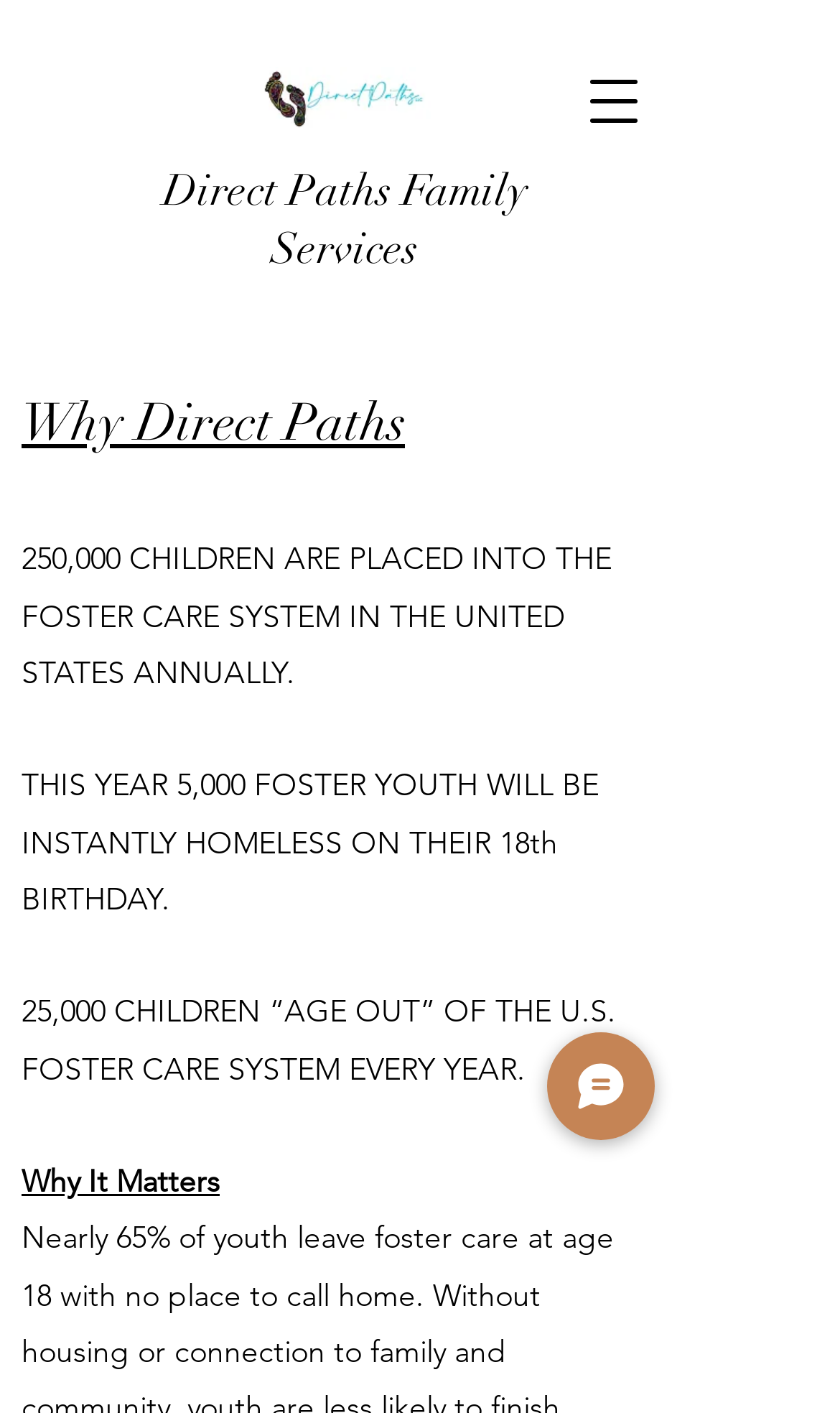Provide a one-word or short-phrase answer to the question:
What is the logo of Direct Paths Family Services?

Direct Paths logo.jpg